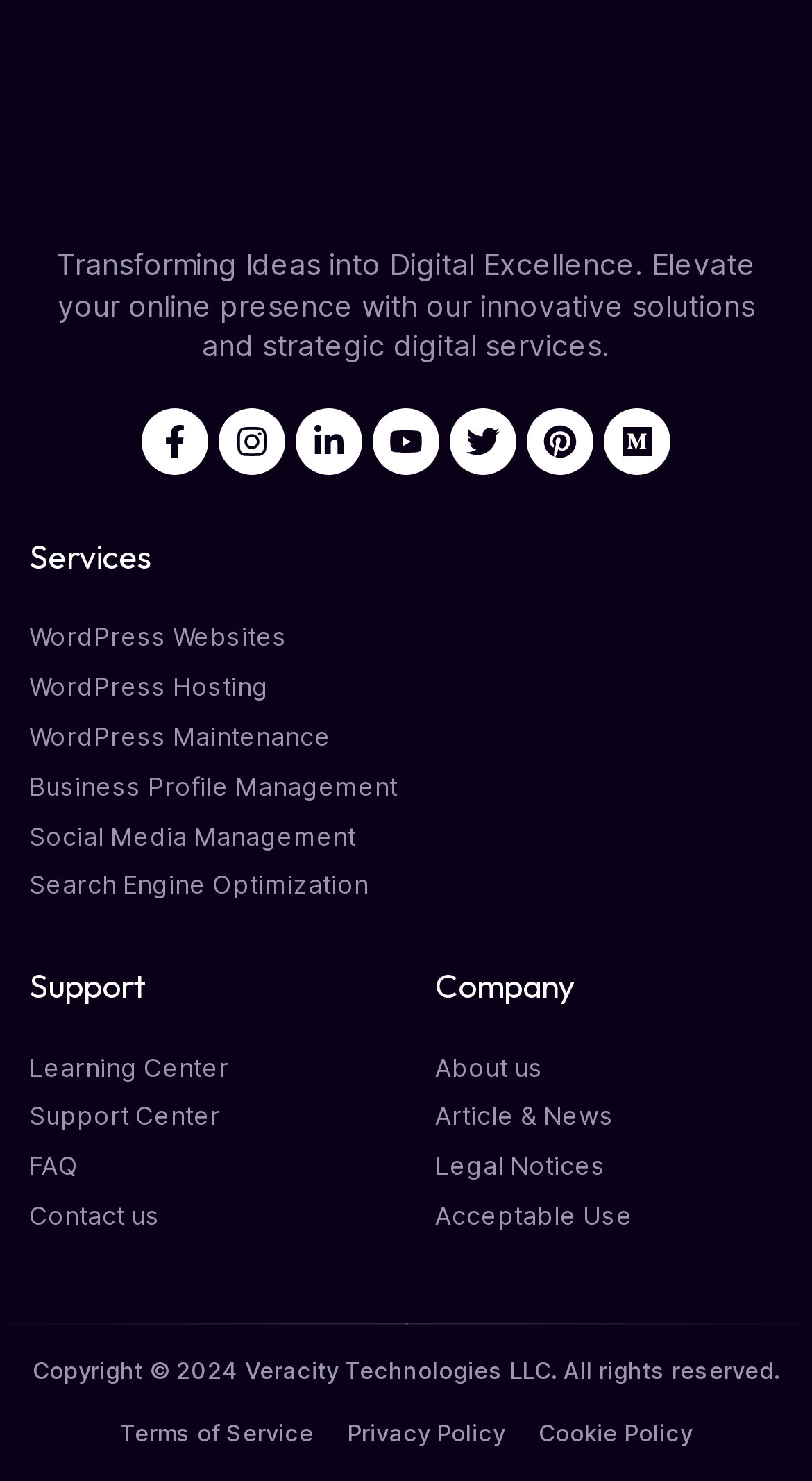Utilize the details in the image to thoroughly answer the following question: What social media platforms is the company on?

The social media platforms that the company is on can be found at the top of the webpage, which includes links to 'Facebook', 'Instagram', 'Linkedin', 'Youtube', 'Twitter', 'Pinterest', and 'Medium'.